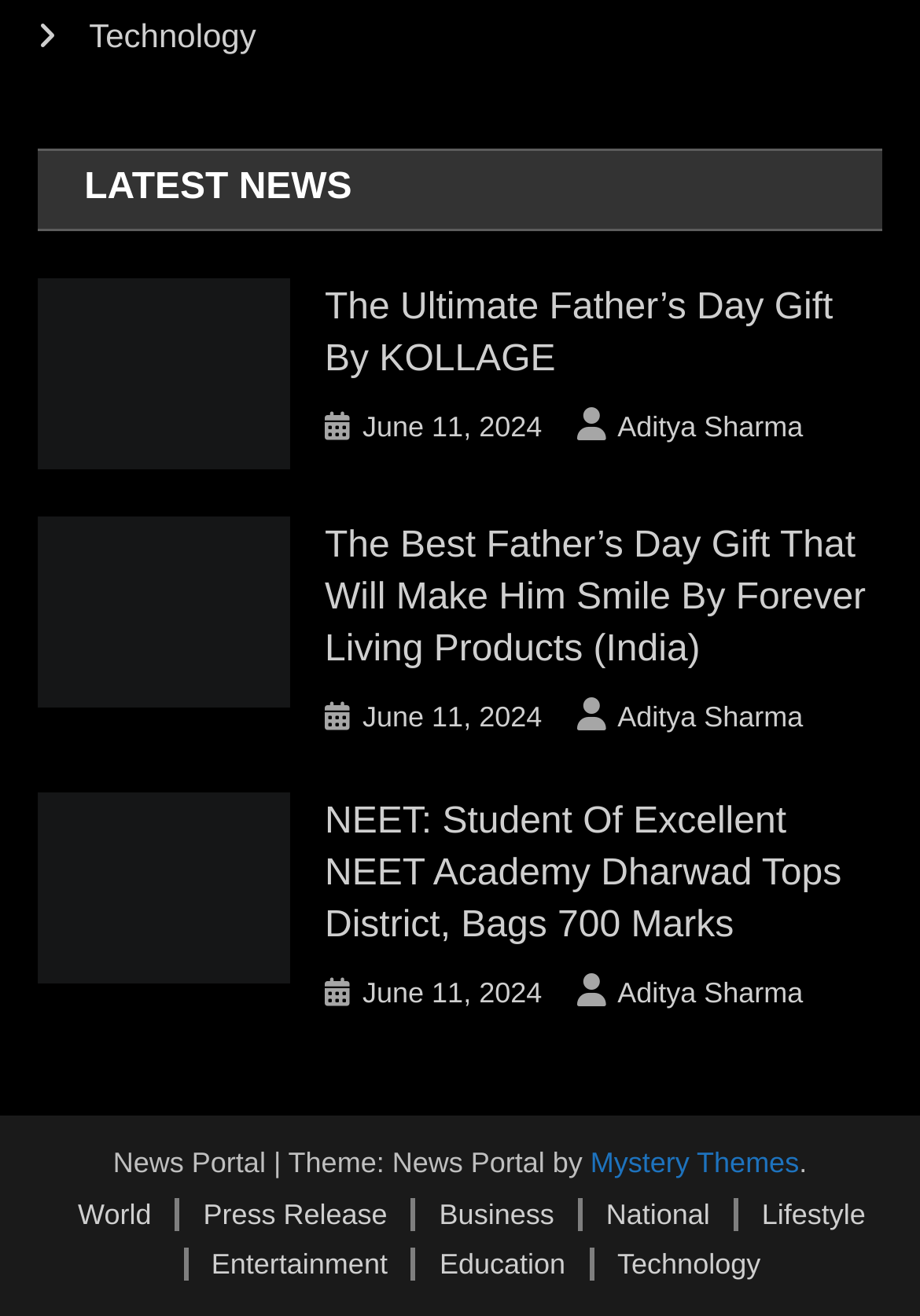Who is the author of the news 'NEET: Student Of Excellent NEET Academy Dharwad Tops District, Bags 700 Marks'?
Please provide a detailed answer to the question.

I found the link 'Aditya Sharma' below the heading 'NEET: Student Of Excellent NEET Academy Dharwad Tops District, Bags 700 Marks', so I inferred that Aditya Sharma is the author of this news.